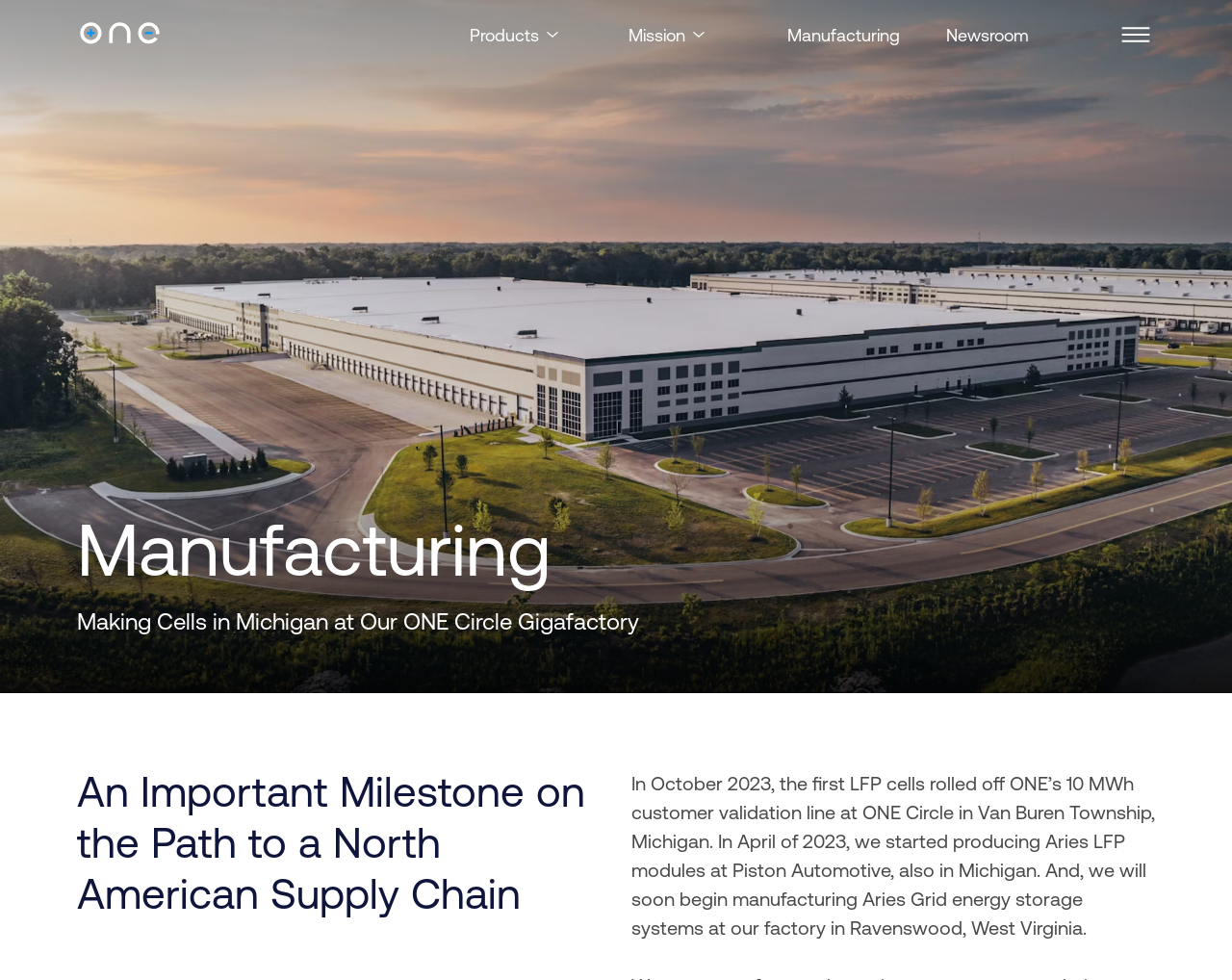How many images are there on the webpage?
Please look at the screenshot and answer in one word or a short phrase.

4